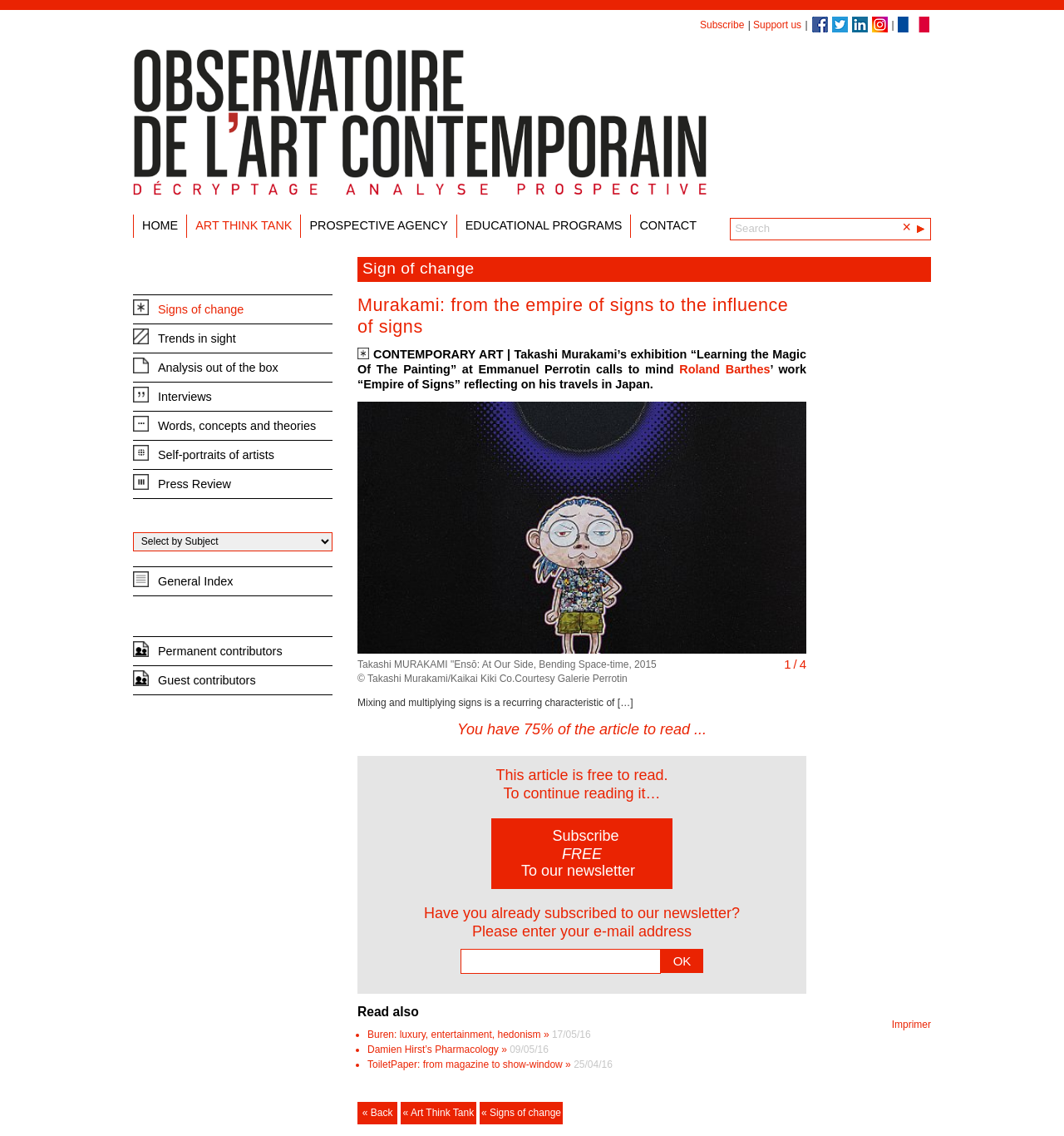Find the bounding box of the web element that fits this description: "Buren: luxury, entertainment, hedonism »".

[0.345, 0.905, 0.516, 0.916]